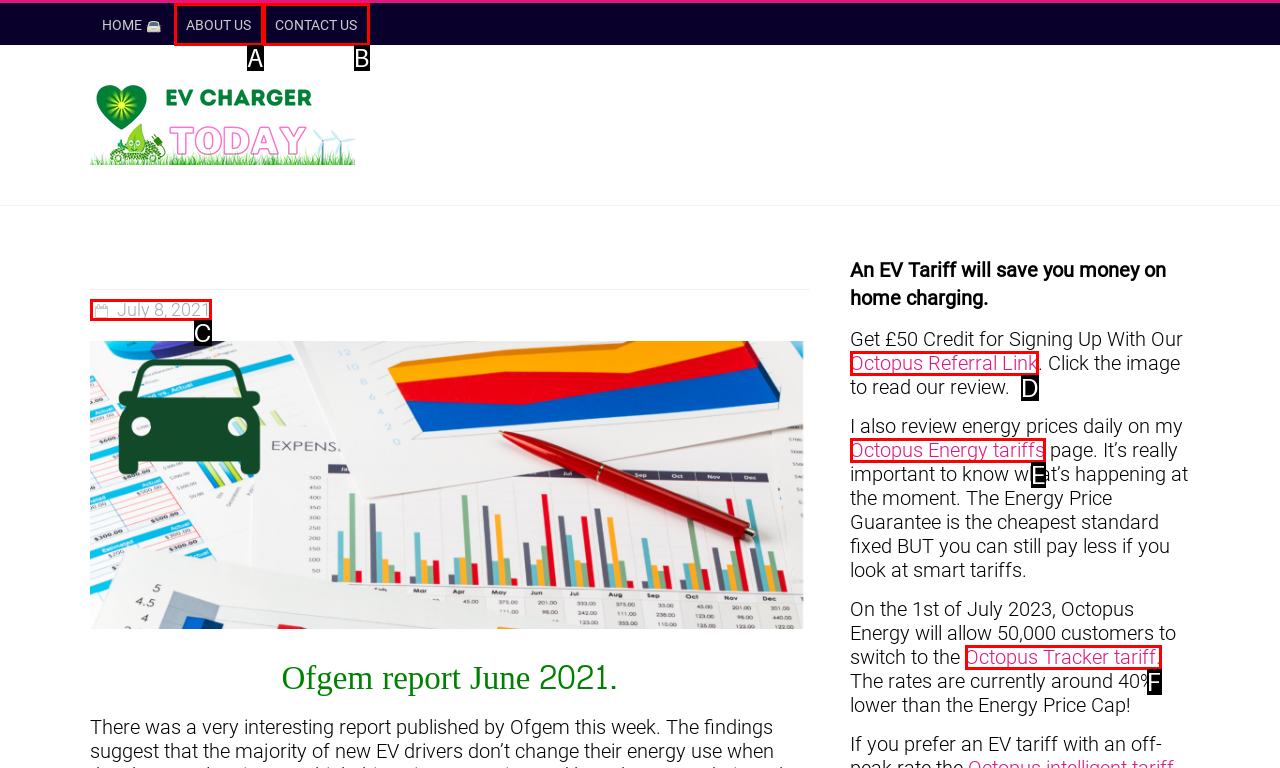From the description: July 8, 2021November 9, 2021, select the HTML element that fits best. Reply with the letter of the appropriate option.

C